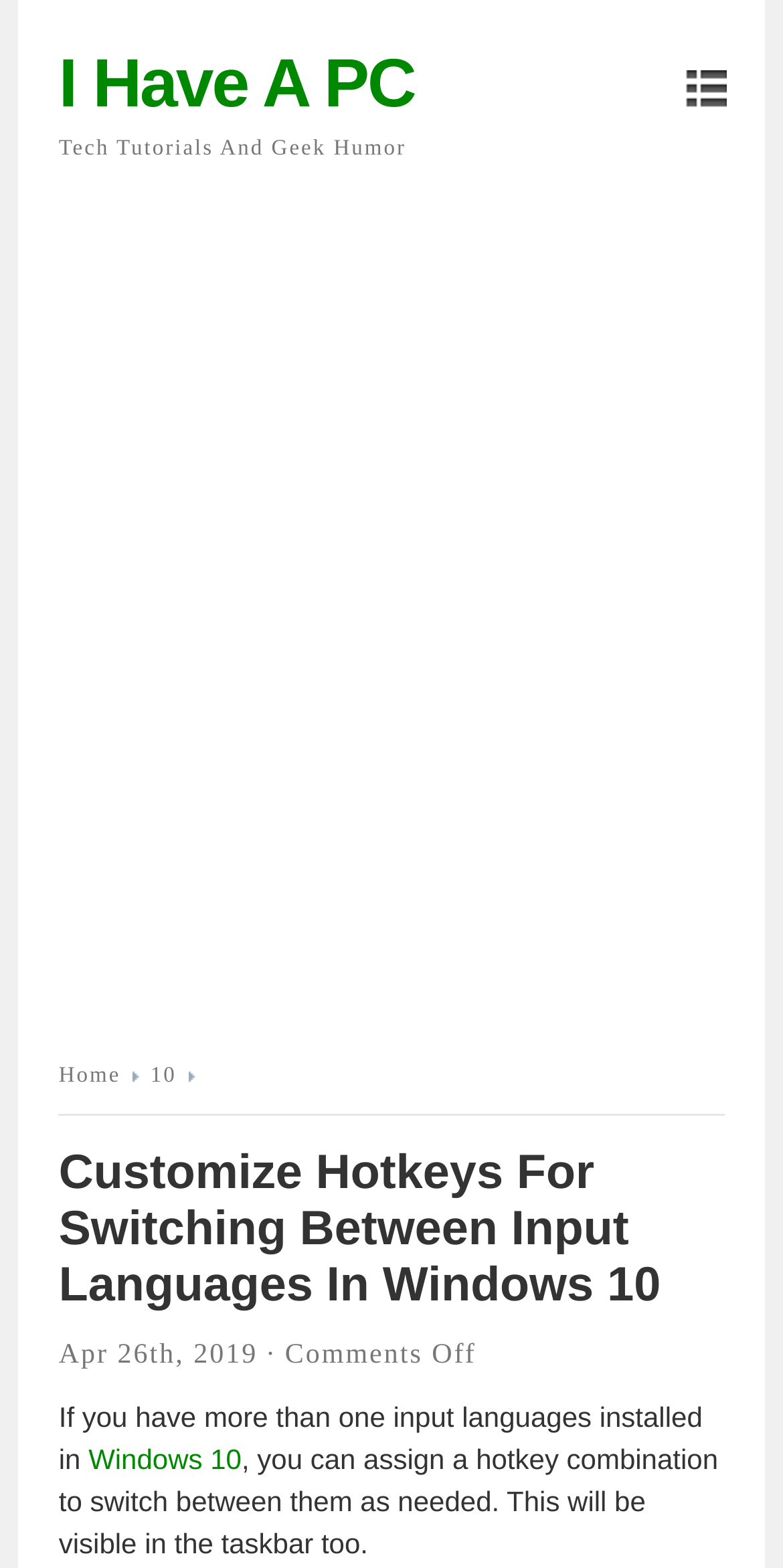Locate the bounding box of the UI element based on this description: "I Have A PC". Provide four float numbers between 0 and 1 as [left, top, right, bottom].

[0.075, 0.029, 0.53, 0.078]